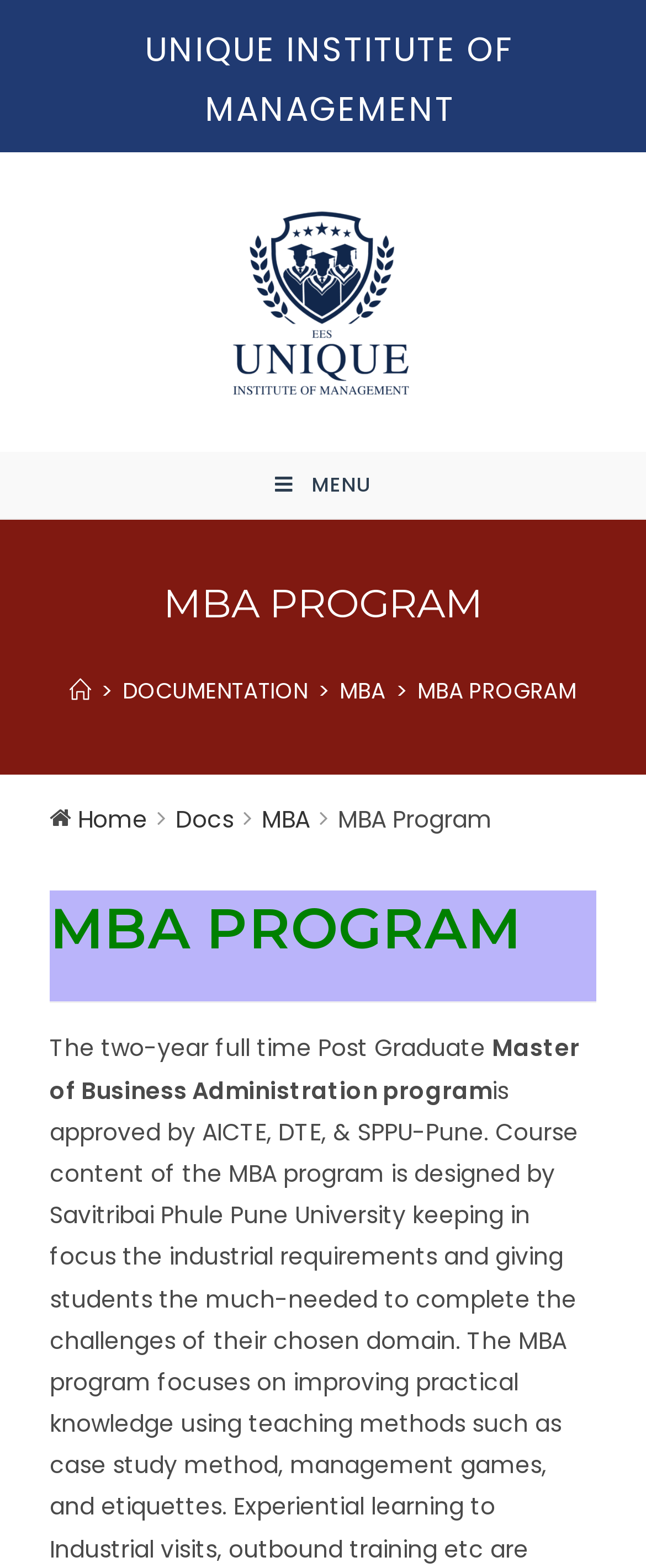Please identify the bounding box coordinates of the area that needs to be clicked to follow this instruction: "click UIMPune link".

[0.312, 0.181, 0.688, 0.203]